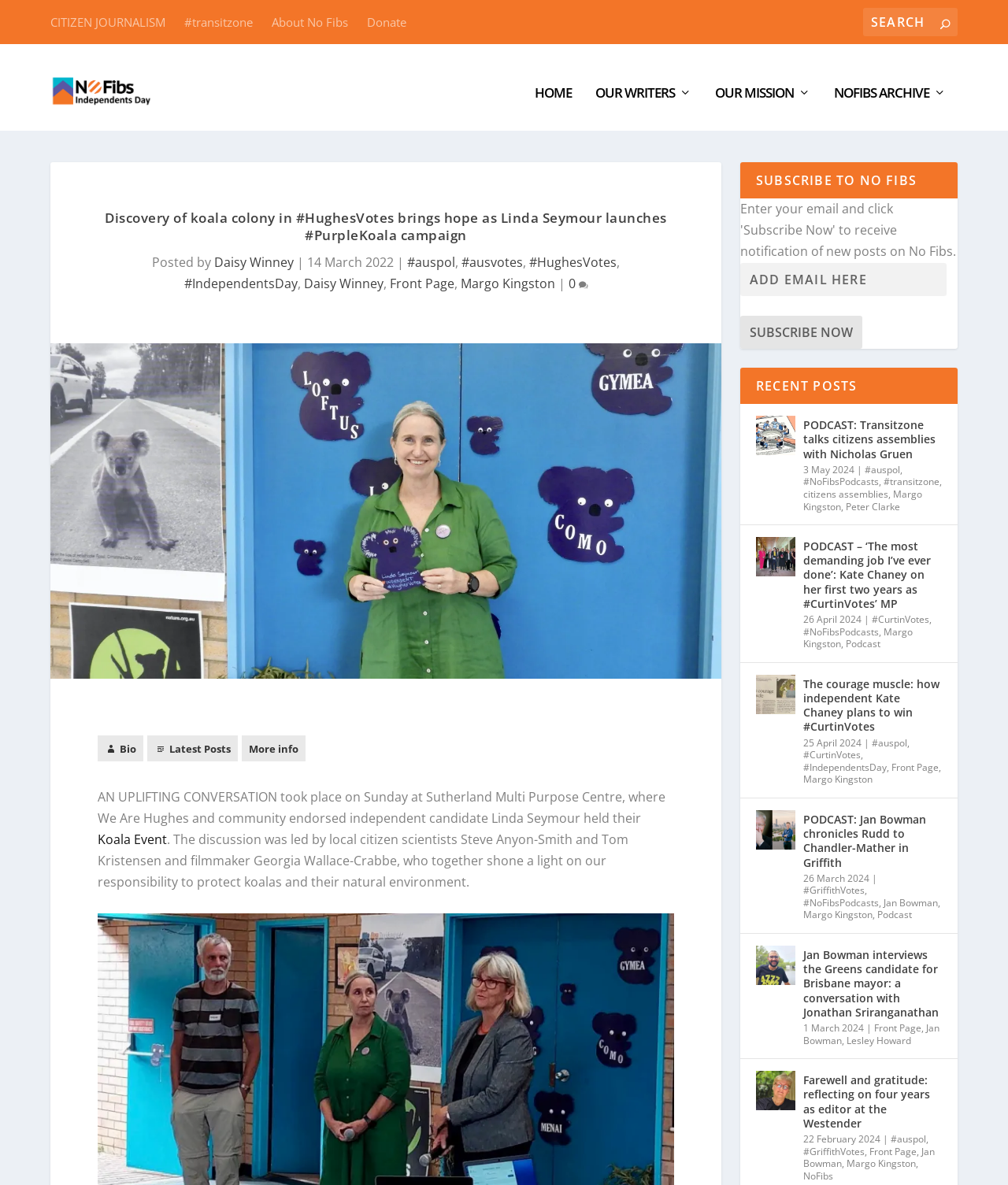Answer with a single word or phrase: 
What is the topic of discussion at the Koala Event?

Koalas and their natural environment